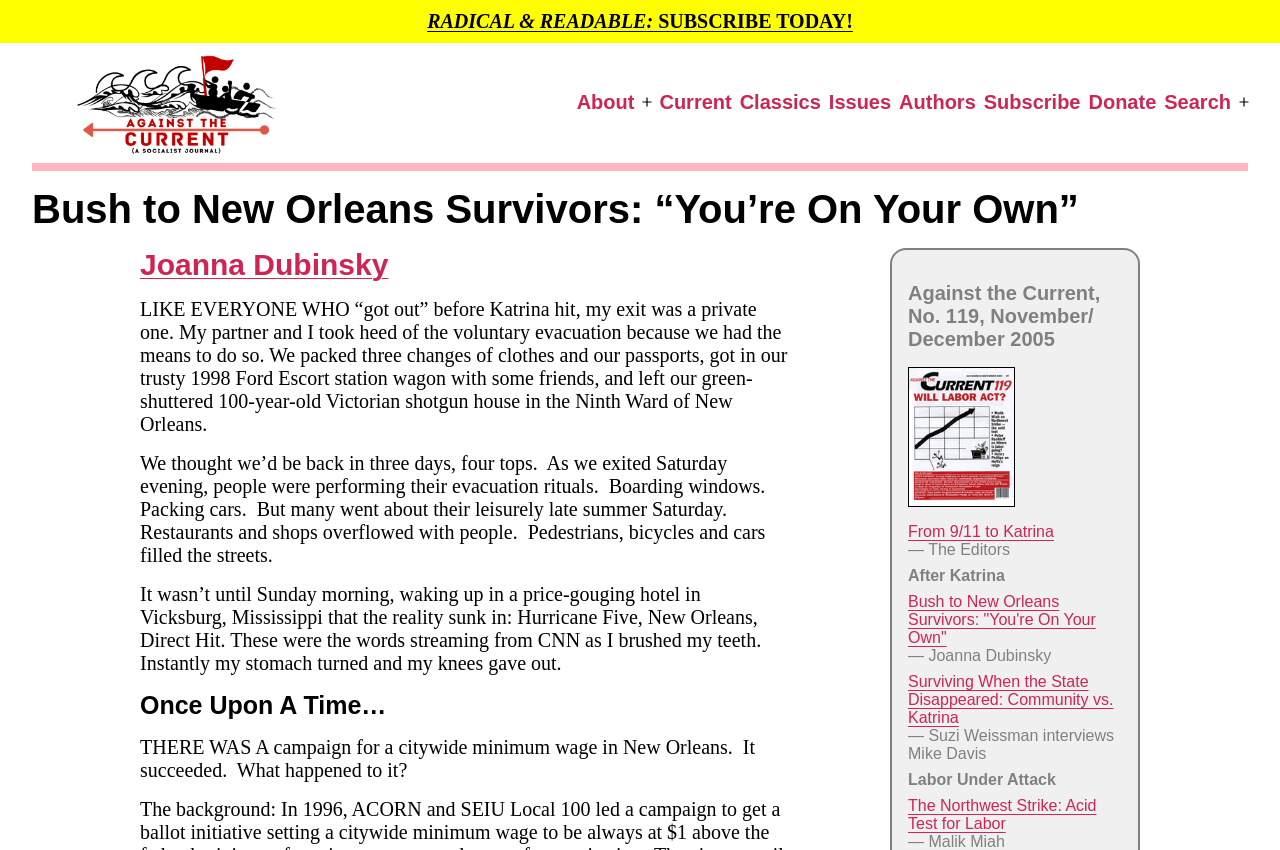Using the given element description, provide the bounding box coordinates (top-left x, top-left y, bottom-right x, bottom-right y) for the corresponding UI element in the screenshot: Against the Current

[0.024, 0.191, 0.073, 0.271]